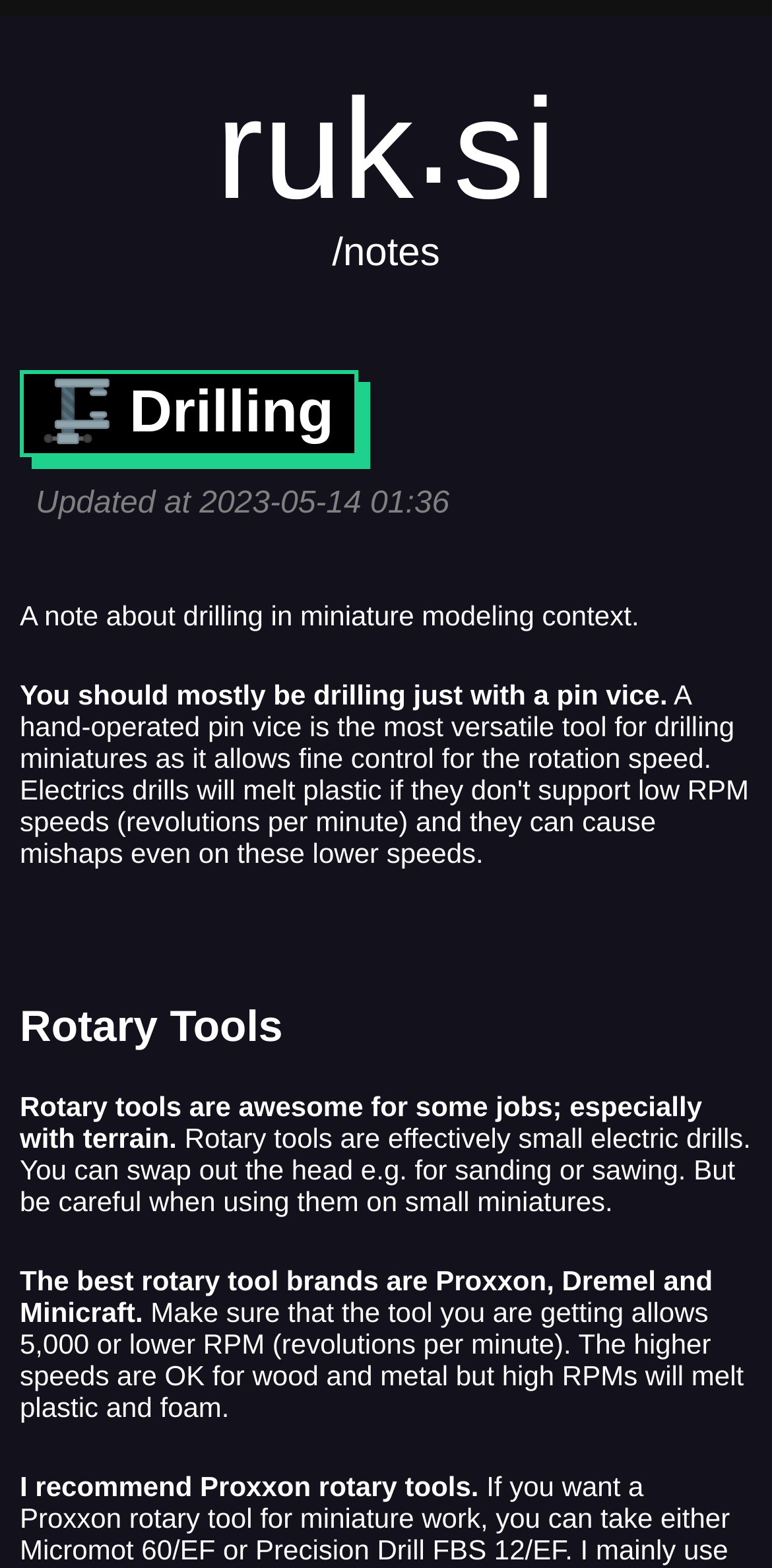What is the author's recommendation for rotary tools?
Kindly give a detailed and elaborate answer to the question.

The author recommends Proxxon rotary tools, as stated in the text 'I recommend Proxxon rotary tools.'